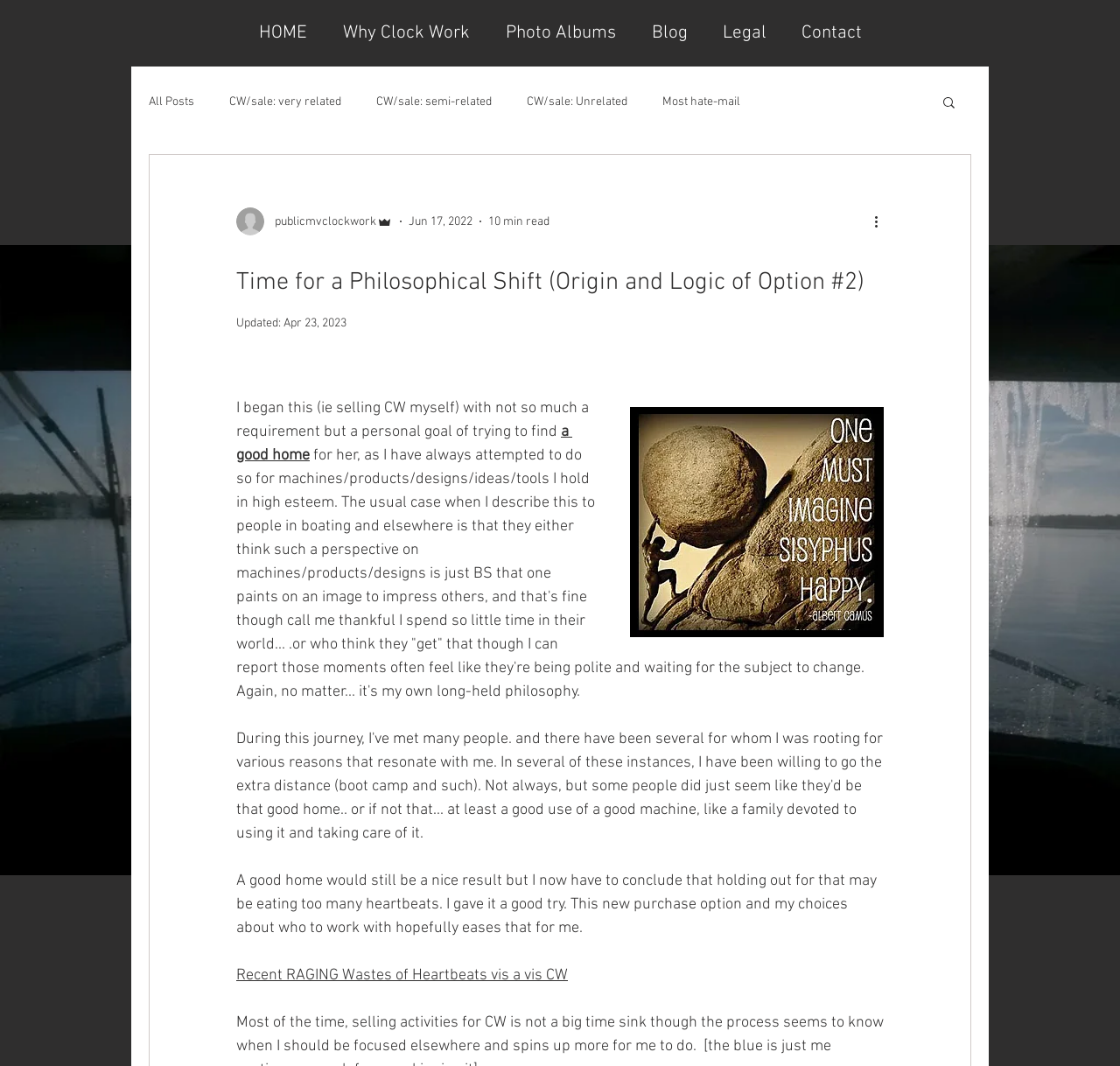What is the name of the blog section?
Answer the question with a detailed explanation, including all necessary information.

I determined the answer by looking at the navigation section of the webpage, where I found a navigation element with the text 'blog'.